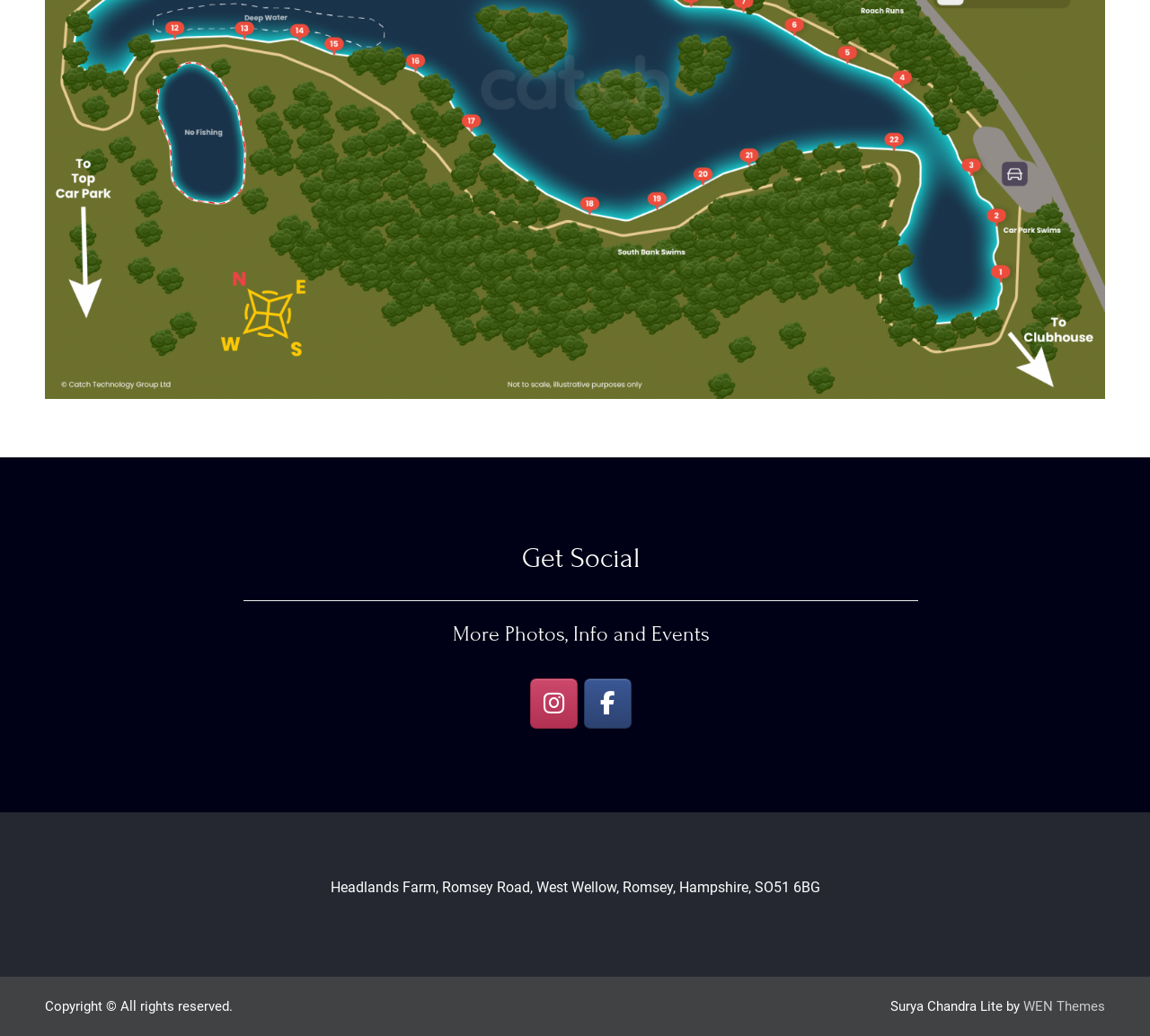What is the theme of the webpage?
Use the information from the image to give a detailed answer to the question.

The theme of the webpage is mentioned at the bottom of the page, within the contentinfo section, as 'Surya Chandra Lite by WEN Themes'.